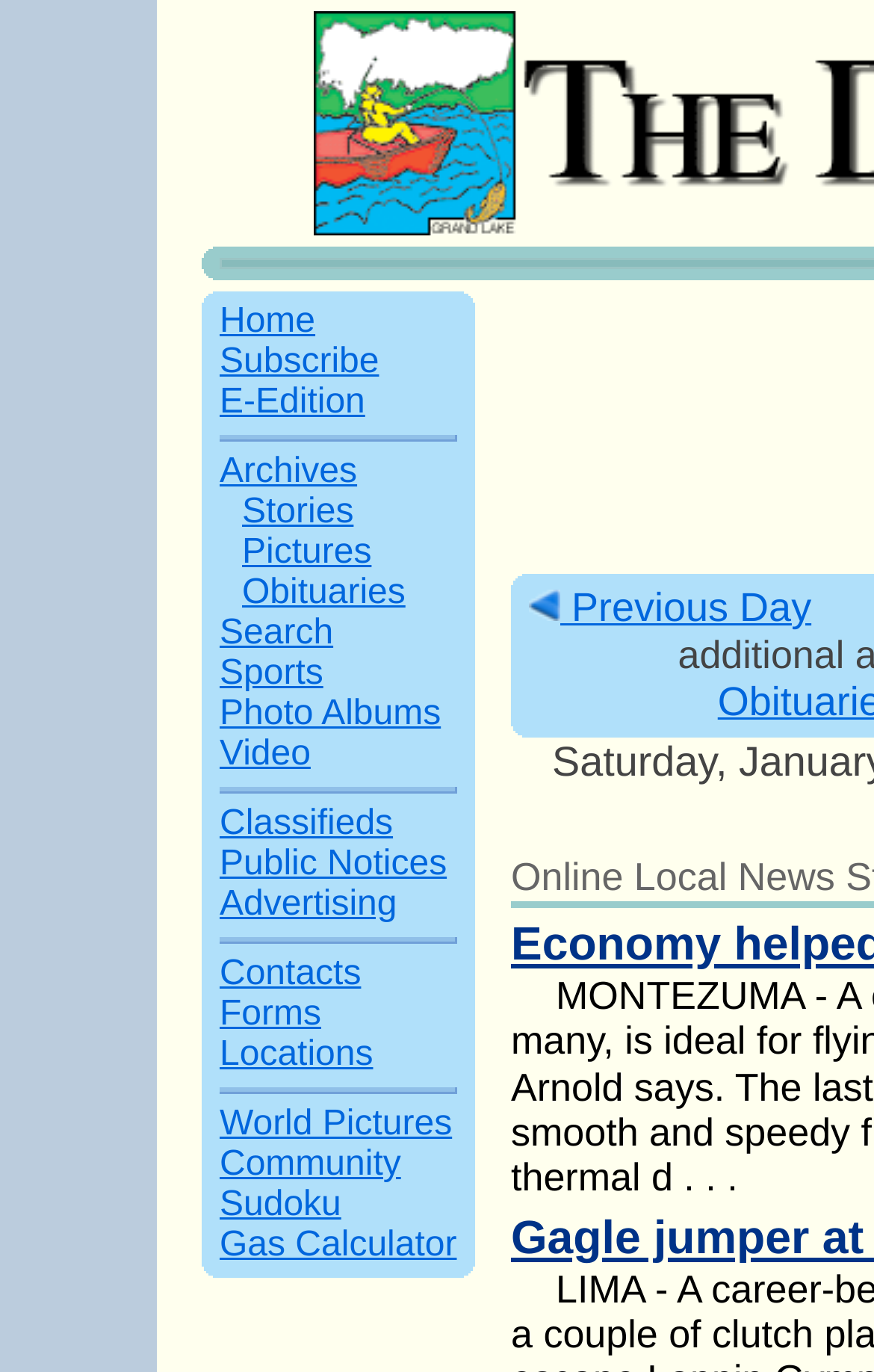Could you specify the bounding box coordinates for the clickable section to complete the following instruction: "view previous day's stories"?

[0.605, 0.426, 0.928, 0.459]